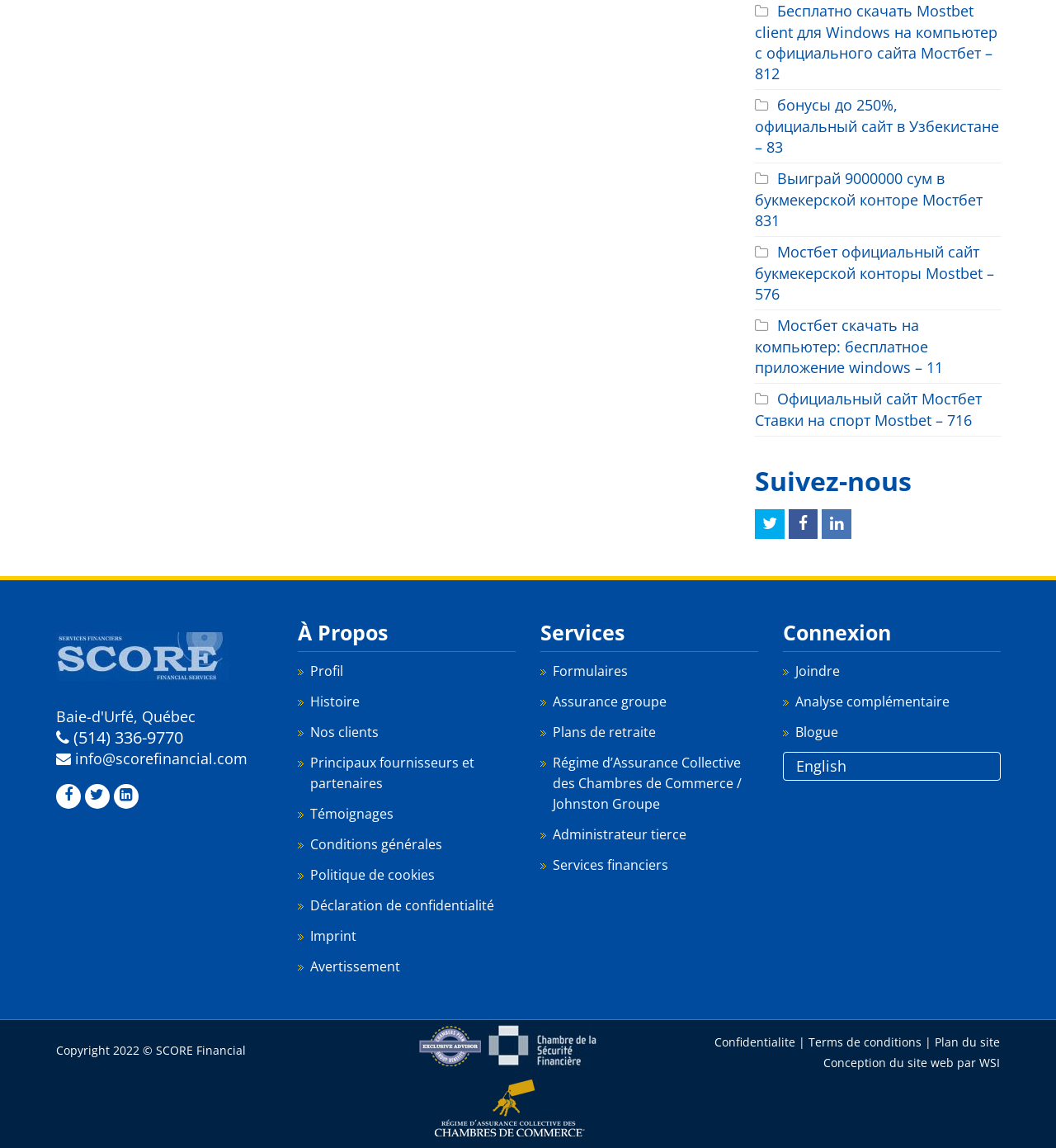Please give the bounding box coordinates of the area that should be clicked to fulfill the following instruction: "Download Mostbet client for Windows". The coordinates should be in the format of four float numbers from 0 to 1, i.e., [left, top, right, bottom].

[0.715, 0.001, 0.944, 0.073]